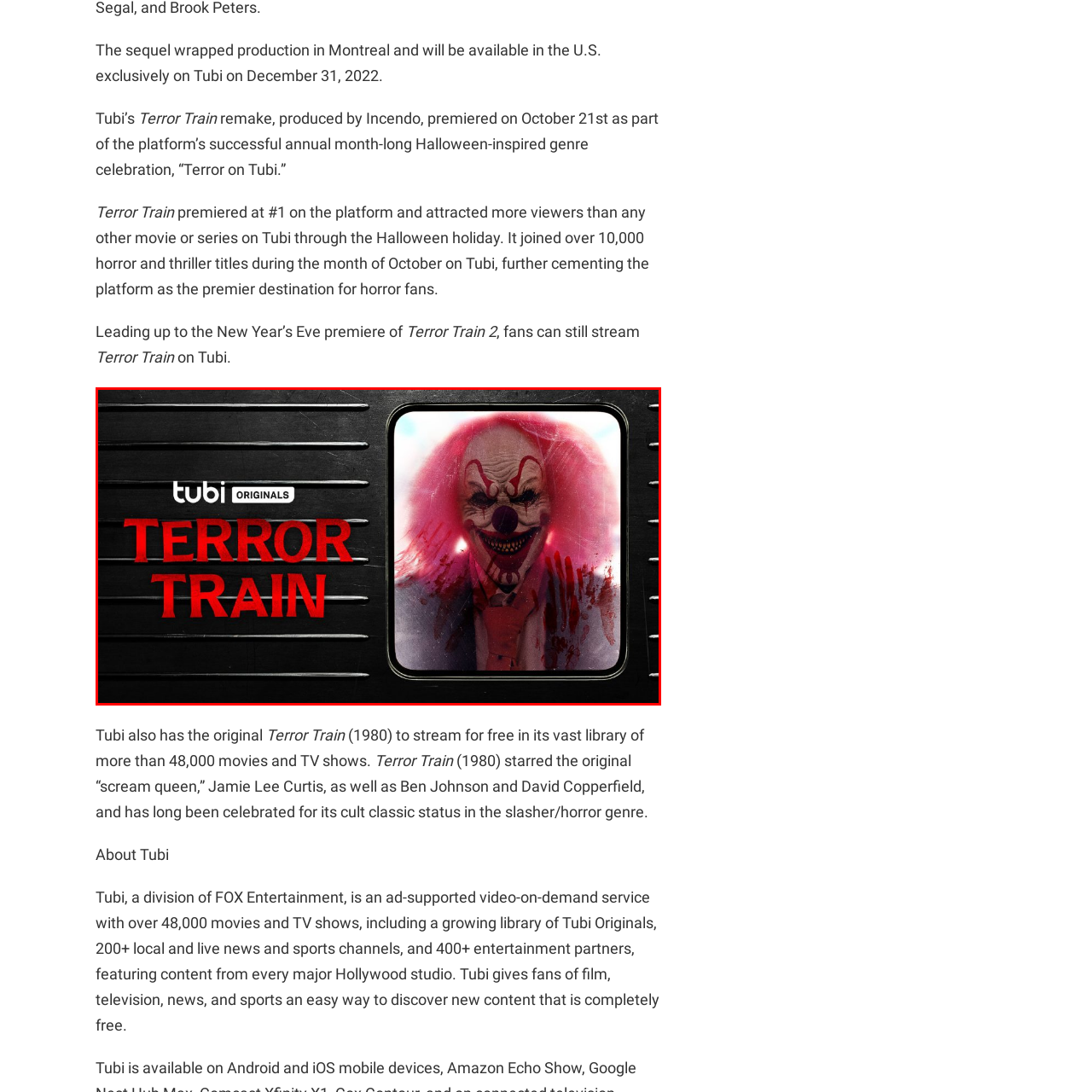Observe the image enclosed by the red rectangle, On which platform is the film exclusively available?
 Give a single word or phrase as your answer.

Tubi